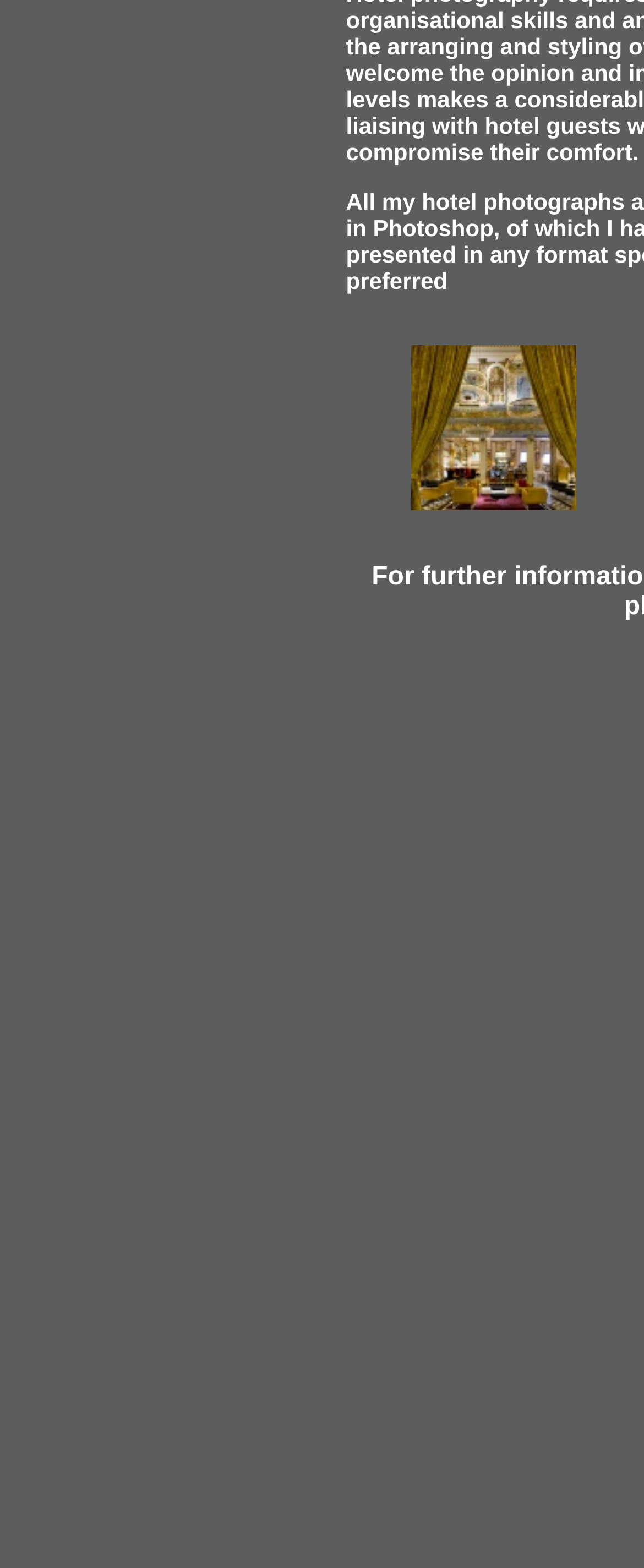What is the purpose of the links on this webpage?
Based on the visual, give a brief answer using one word or a short phrase.

To access watch-related content